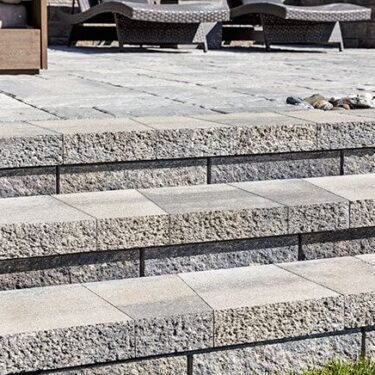Give a meticulous account of what the image depicts.

The image features a beautifully designed stone staircase, showcasing a blend of textured pavers in light and dark tones that create a visually appealing pattern. The steps are constructed from robust, rectangular blocks, giving the staircase a modern yet natural look, well-suited for outdoor spaces. In the background, you can see lounge chairs that suggest a relaxing outdoor environment, enhancing the inviting atmosphere of the setting. The combination of elements indicates a well-thought-out landscaping design, perfect for both functionality and aesthetics in a residential or commercial landscape.